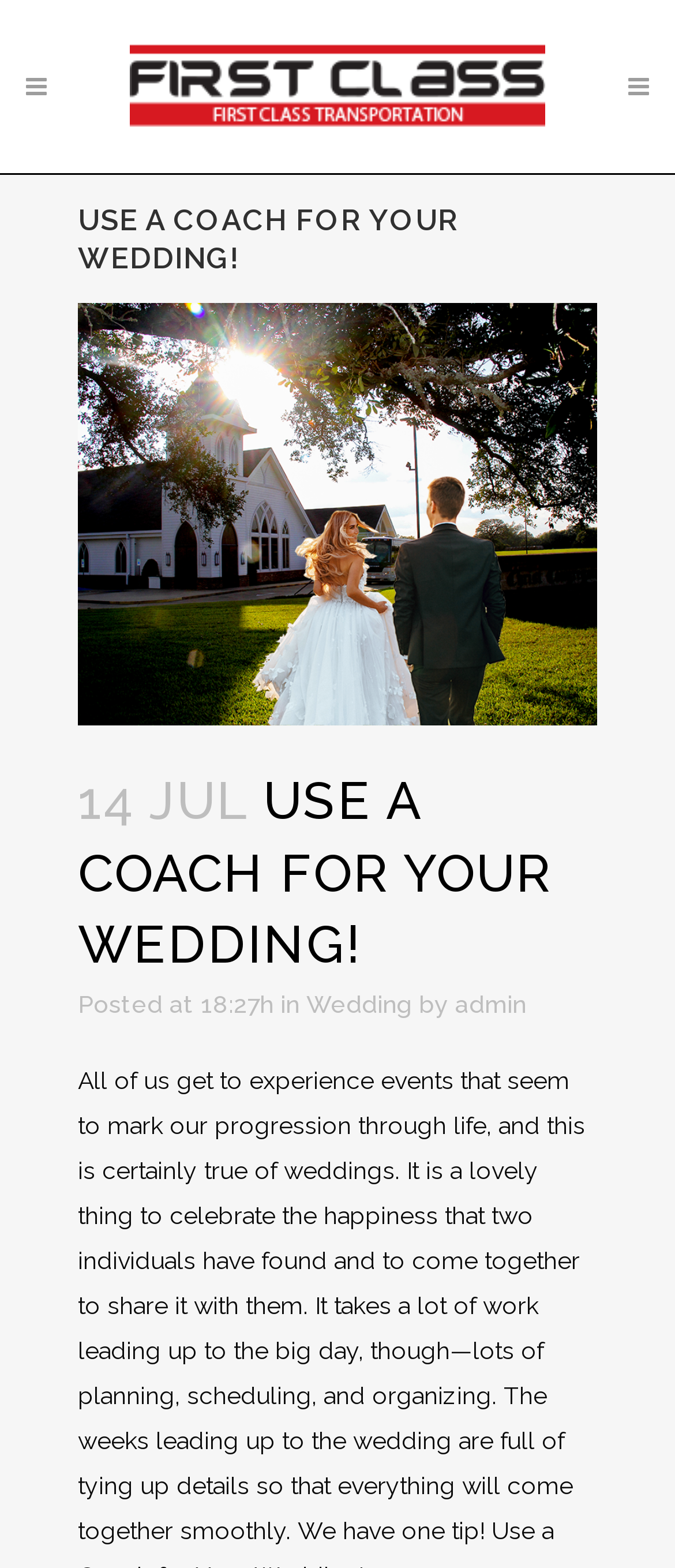What is the date of the wedding post?
Answer the question with a detailed explanation, including all necessary information.

The date of the wedding post can be found in the heading element '14 JUL USE A COACH FOR YOUR WEDDING!' which is located in the middle of the webpage.